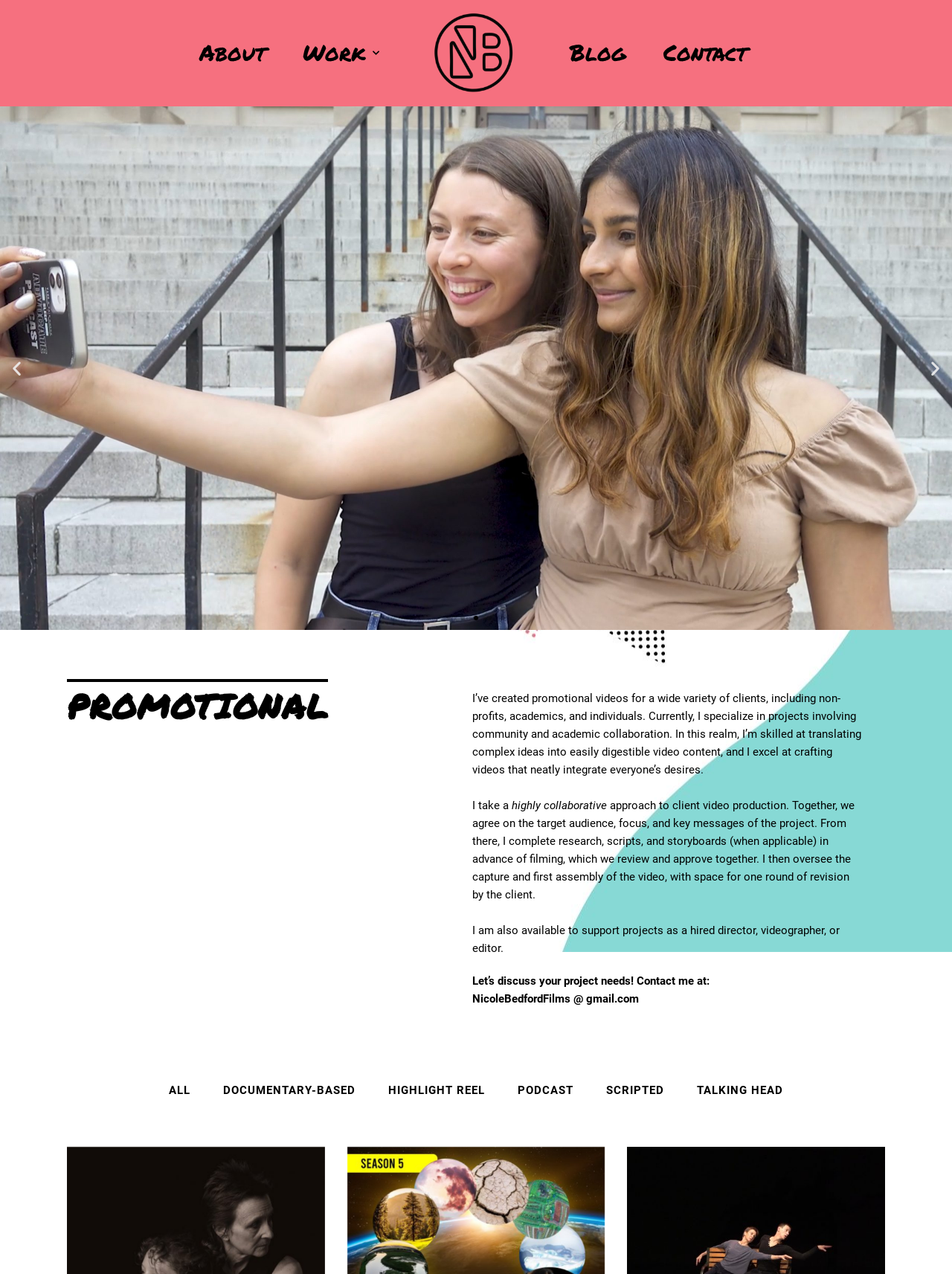How many slides are there in the slideshow?
Look at the image and provide a short answer using one word or a phrase.

5